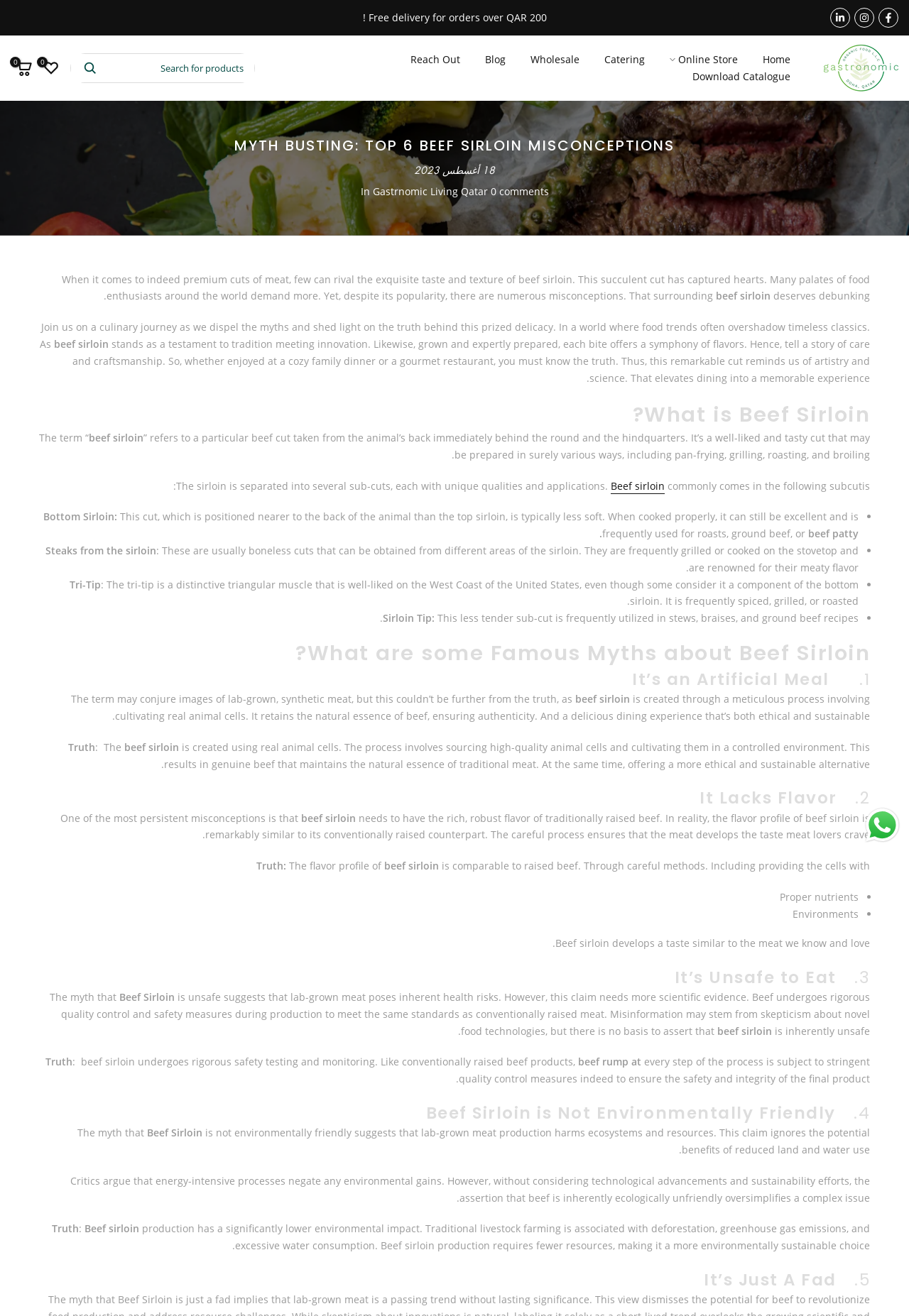Analyze the image and answer the question with as much detail as possible: 
How many sub-cuts of beef sirloin are mentioned?

The webpage mentions four sub-cuts of beef sirloin: Bottom Sirloin, Steaks from the sirloin, Tri-Tip, and Sirloin Tip. These sub-cuts are listed in the section 'What is Beef Sirloin?'.